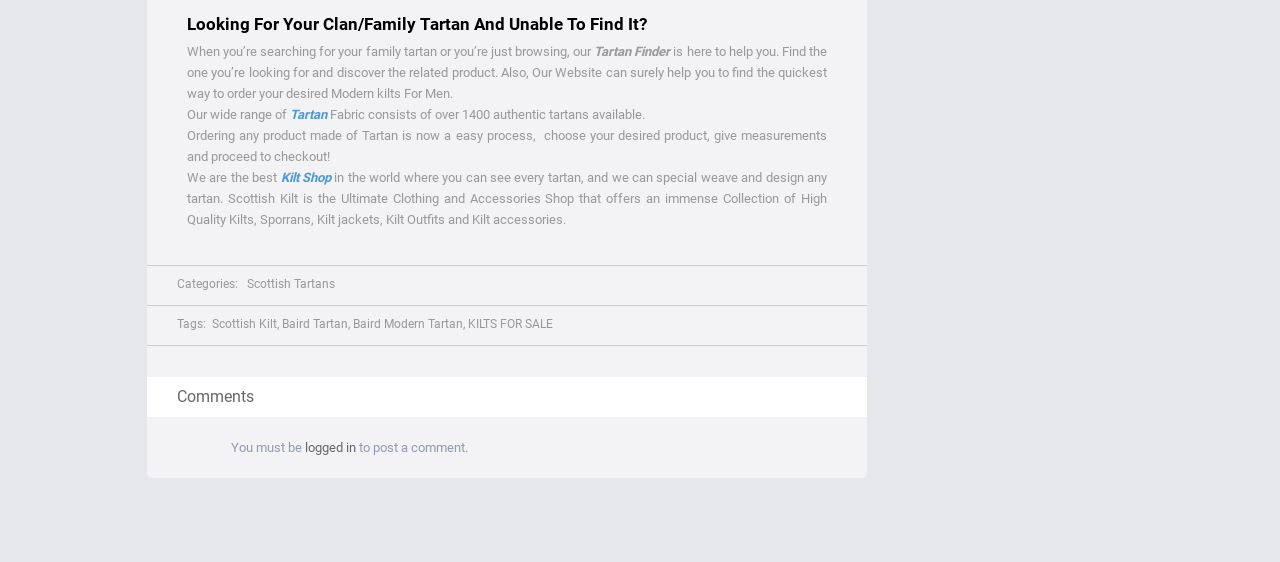Identify the bounding box of the UI component described as: "Baird Modern Tartan".

[0.276, 0.564, 0.362, 0.589]